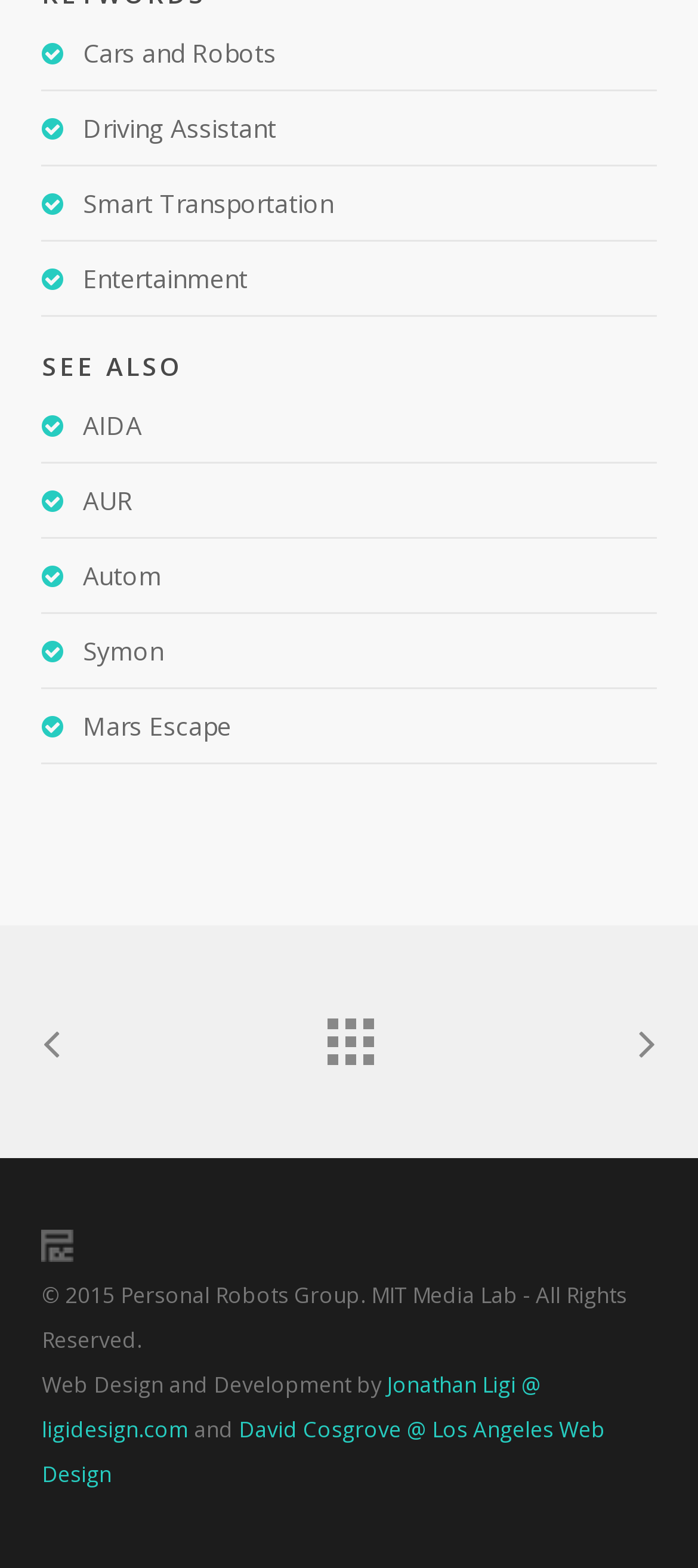Please identify the bounding box coordinates of the area that needs to be clicked to follow this instruction: "View Mars Escape".

[0.119, 0.453, 0.332, 0.474]